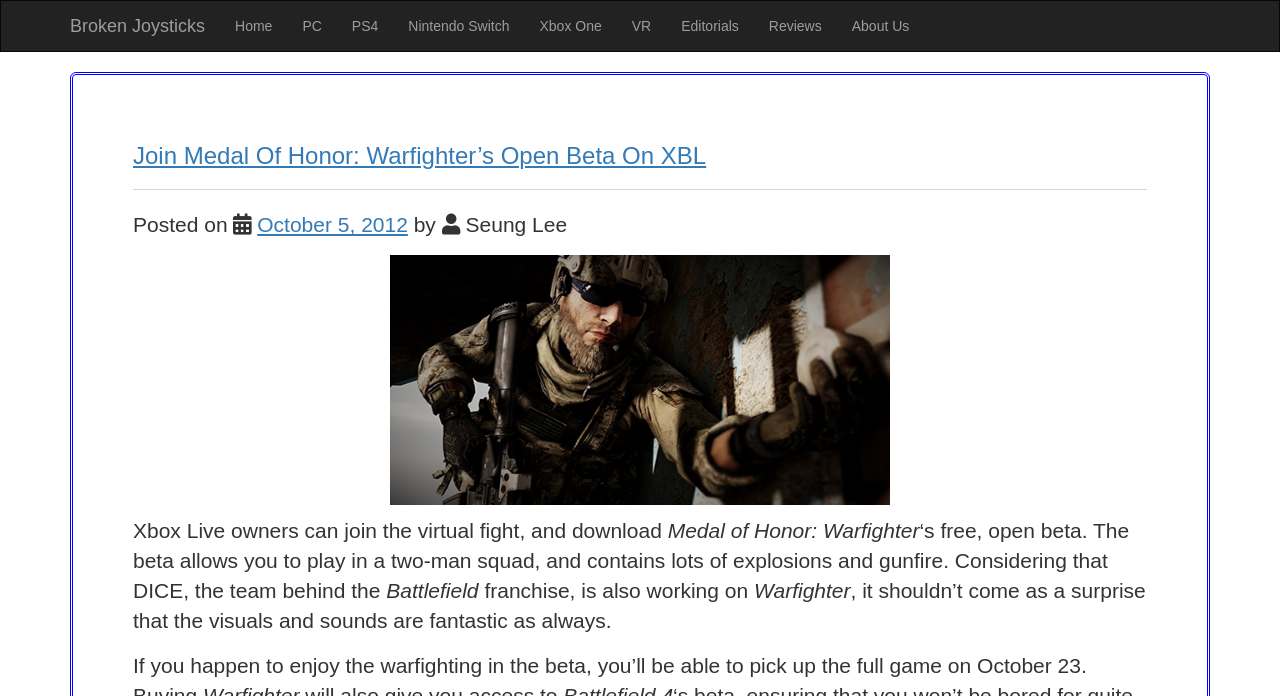Please give a short response to the question using one word or a phrase:
What is the franchise mentioned in the article?

Battlefield